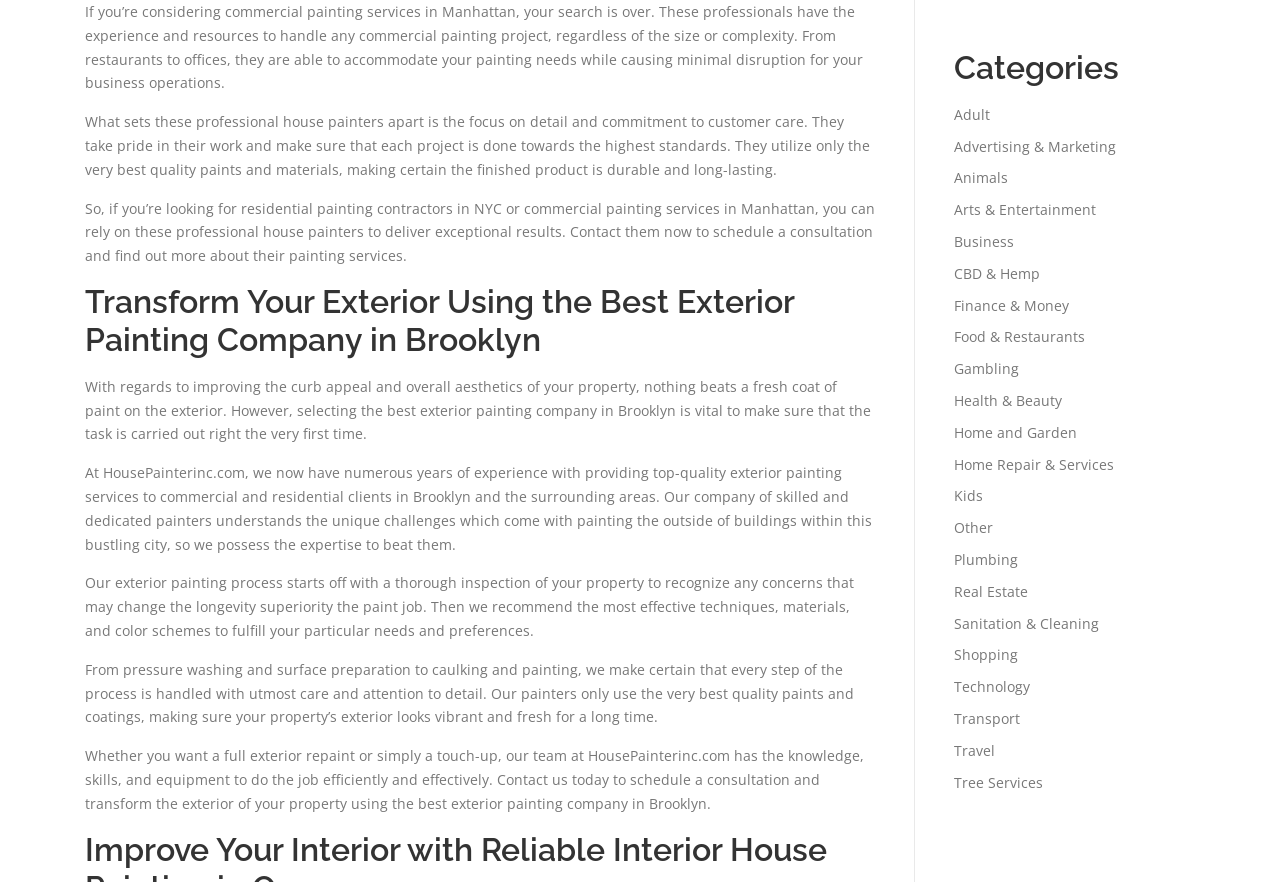Please determine the bounding box coordinates of the section I need to click to accomplish this instruction: "Click on the Ann Creek link".

None